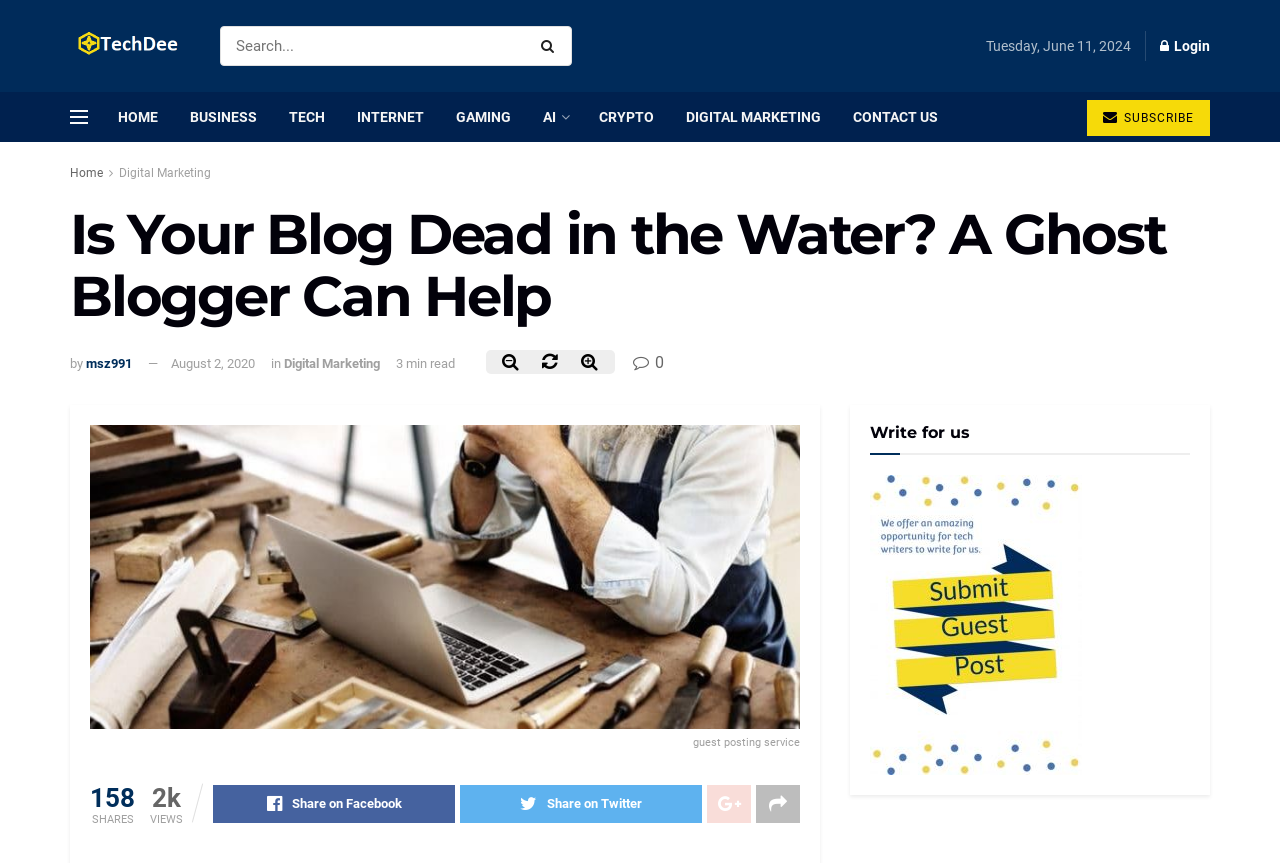Determine the bounding box coordinates for the clickable element to execute this instruction: "Go to the HOME page". Provide the coordinates as four float numbers between 0 and 1, i.e., [left, top, right, bottom].

[0.08, 0.107, 0.136, 0.165]